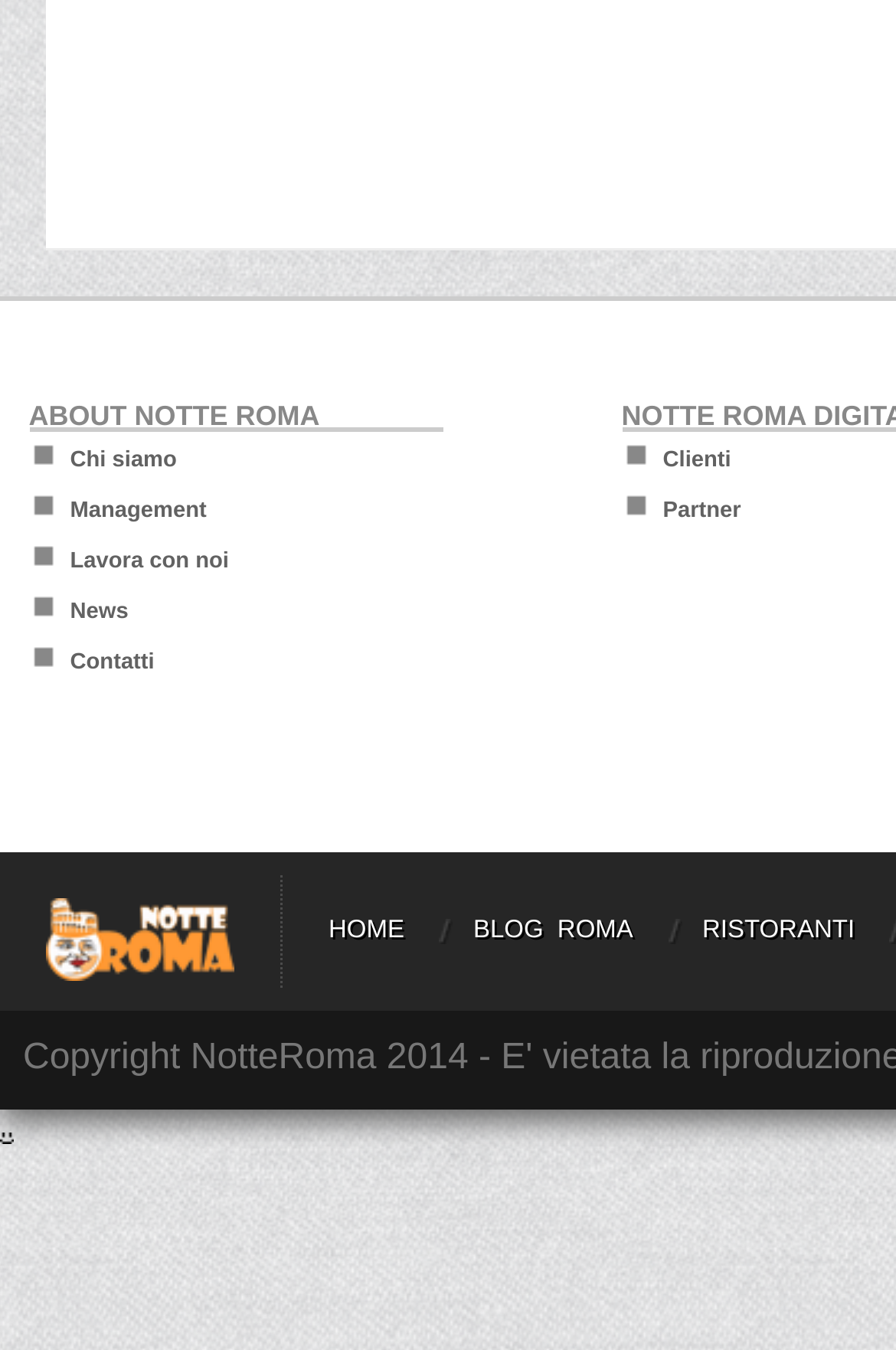Please find the bounding box for the UI component described as follows: "News".

[0.078, 0.444, 0.143, 0.463]